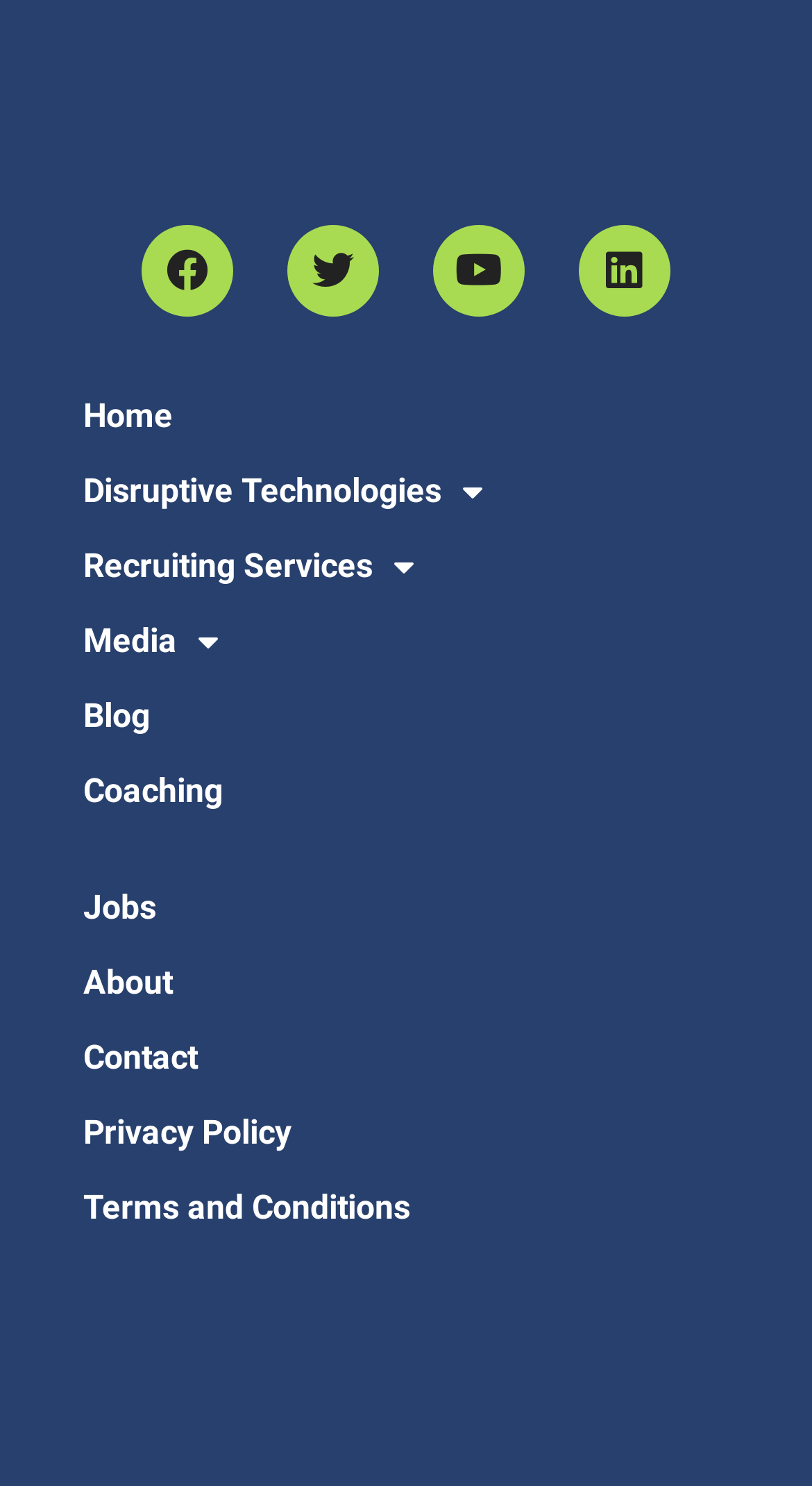How many links are there in the main navigation menu?
Please answer the question as detailed as possible based on the image.

I counted the number of links in the main navigation menu and found that there are 11 links, which are Home, Disruptive Technologies, Recruiting Services, Media, Blog, Coaching, Jobs, About, Contact, Privacy Policy, and Terms and Conditions.